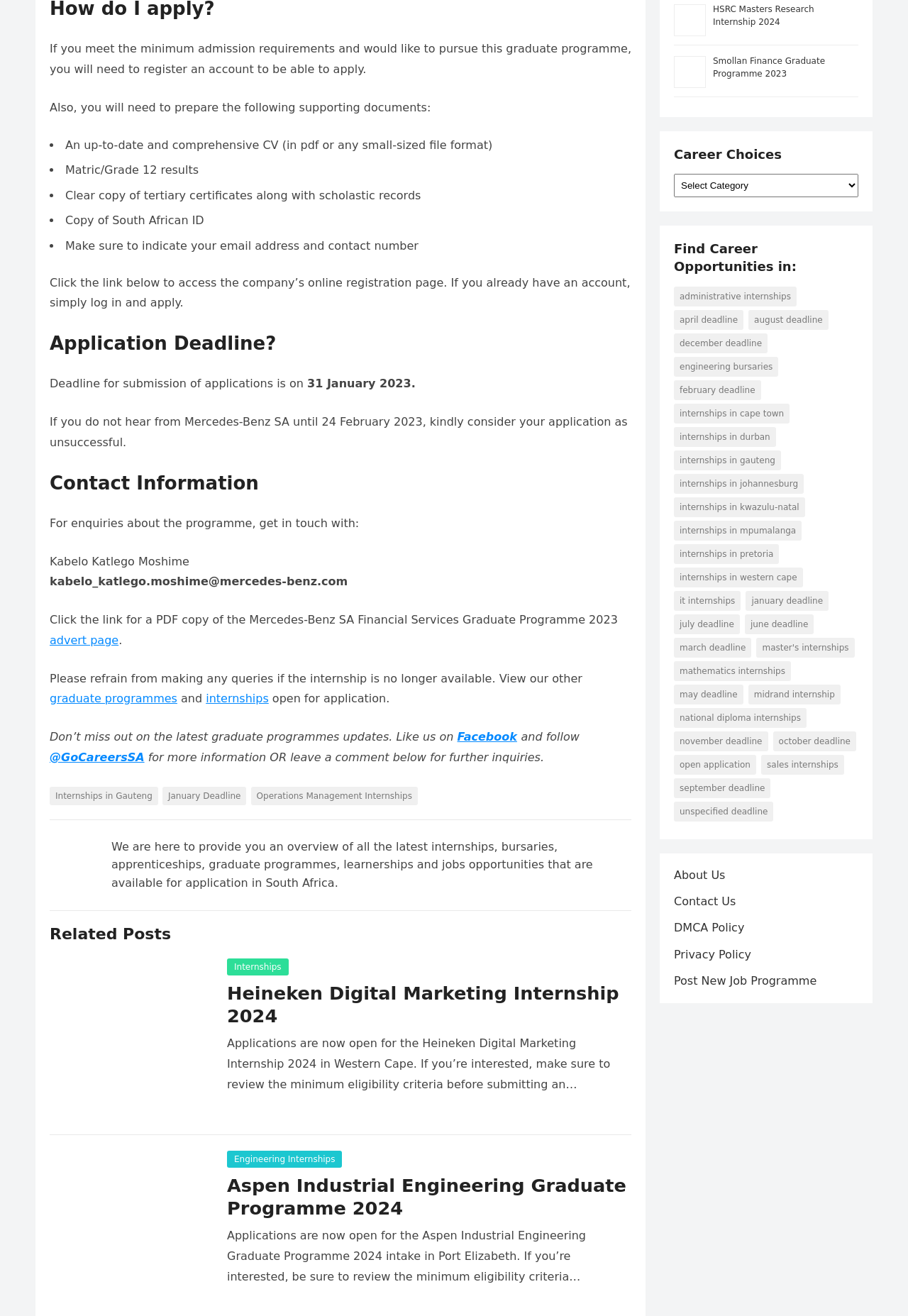Please provide a detailed answer to the question below by examining the image:
What is the contact email for enquiries about the programme?

The contact email for enquiries about the programme is mentioned in the text as 'kabelo_katlego.moshime@mercedes-benz.com', which is associated with Kabelo Katlego Moshime.